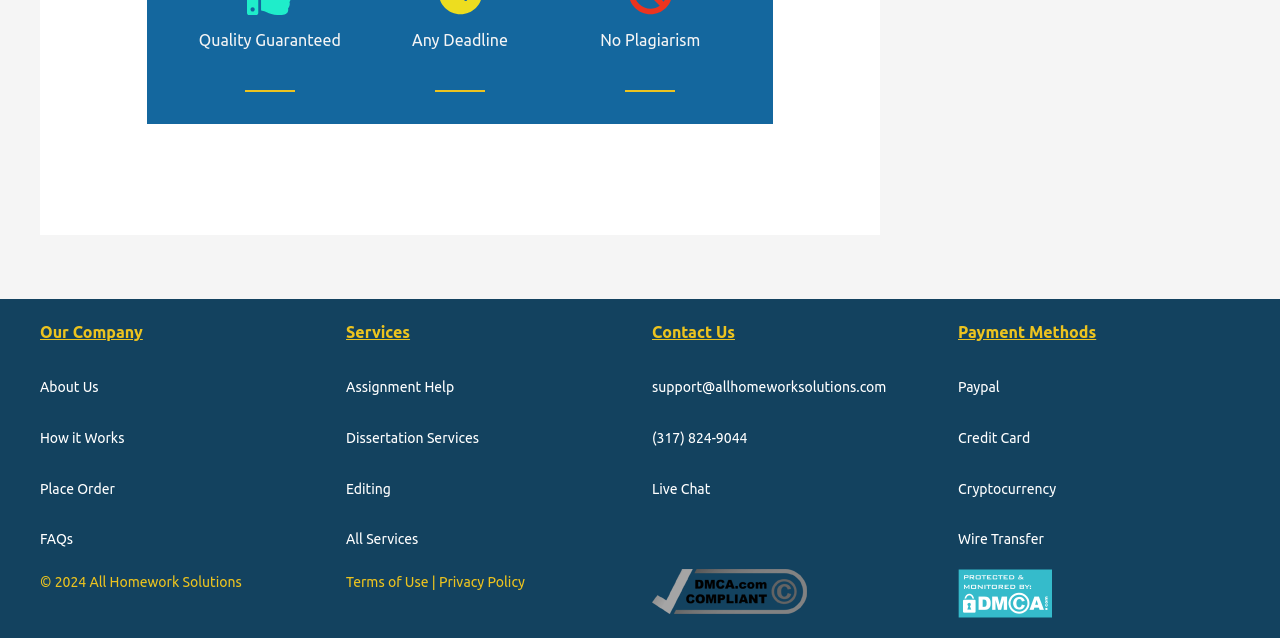Provide your answer in a single word or phrase: 
How can I contact the company?

support@allhomeworksolutions.com